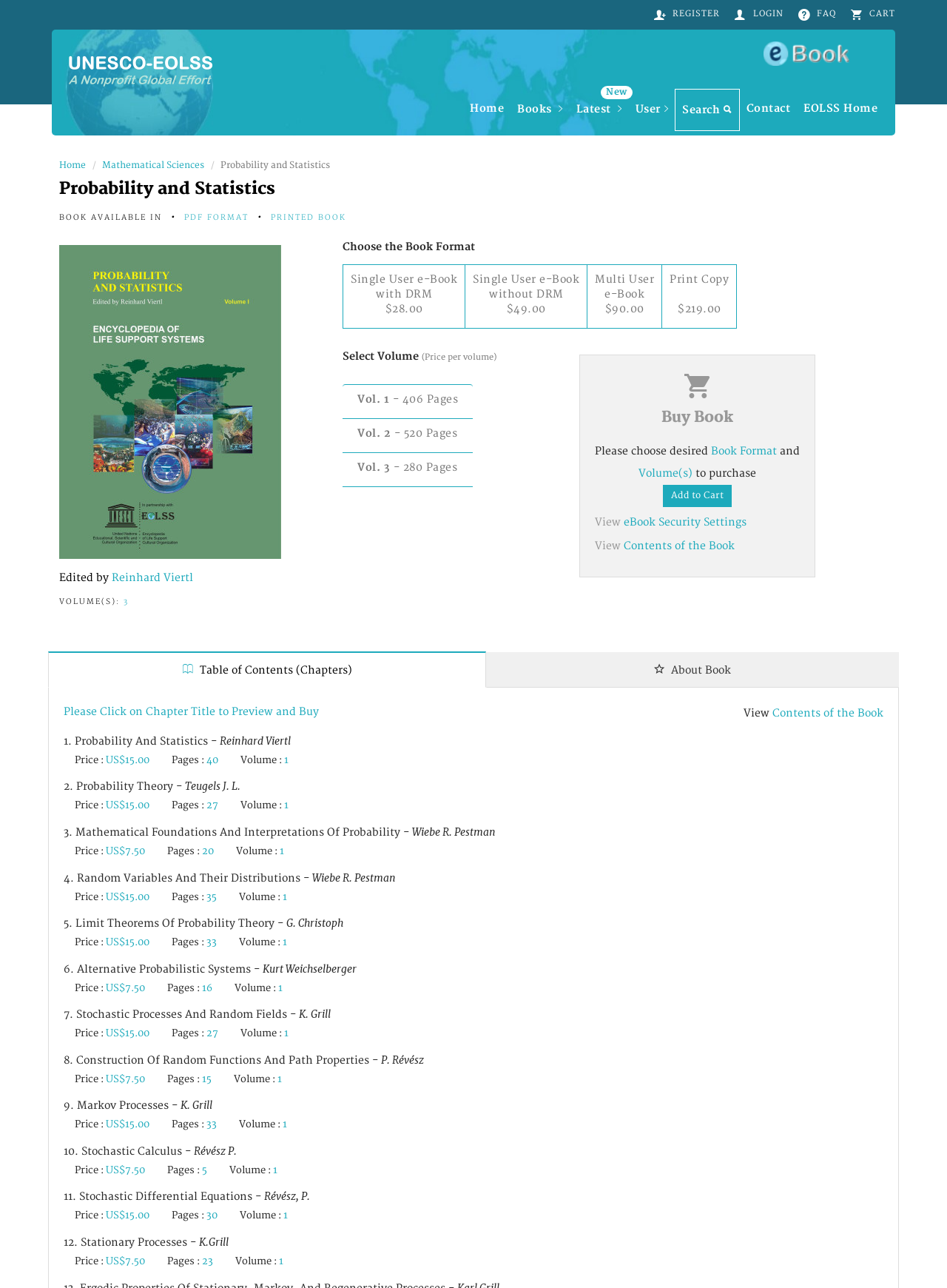Identify the bounding box coordinates of the clickable region necessary to fulfill the following instruction: "View eBook Security Settings". The bounding box coordinates should be four float numbers between 0 and 1, i.e., [left, top, right, bottom].

[0.658, 0.4, 0.788, 0.41]